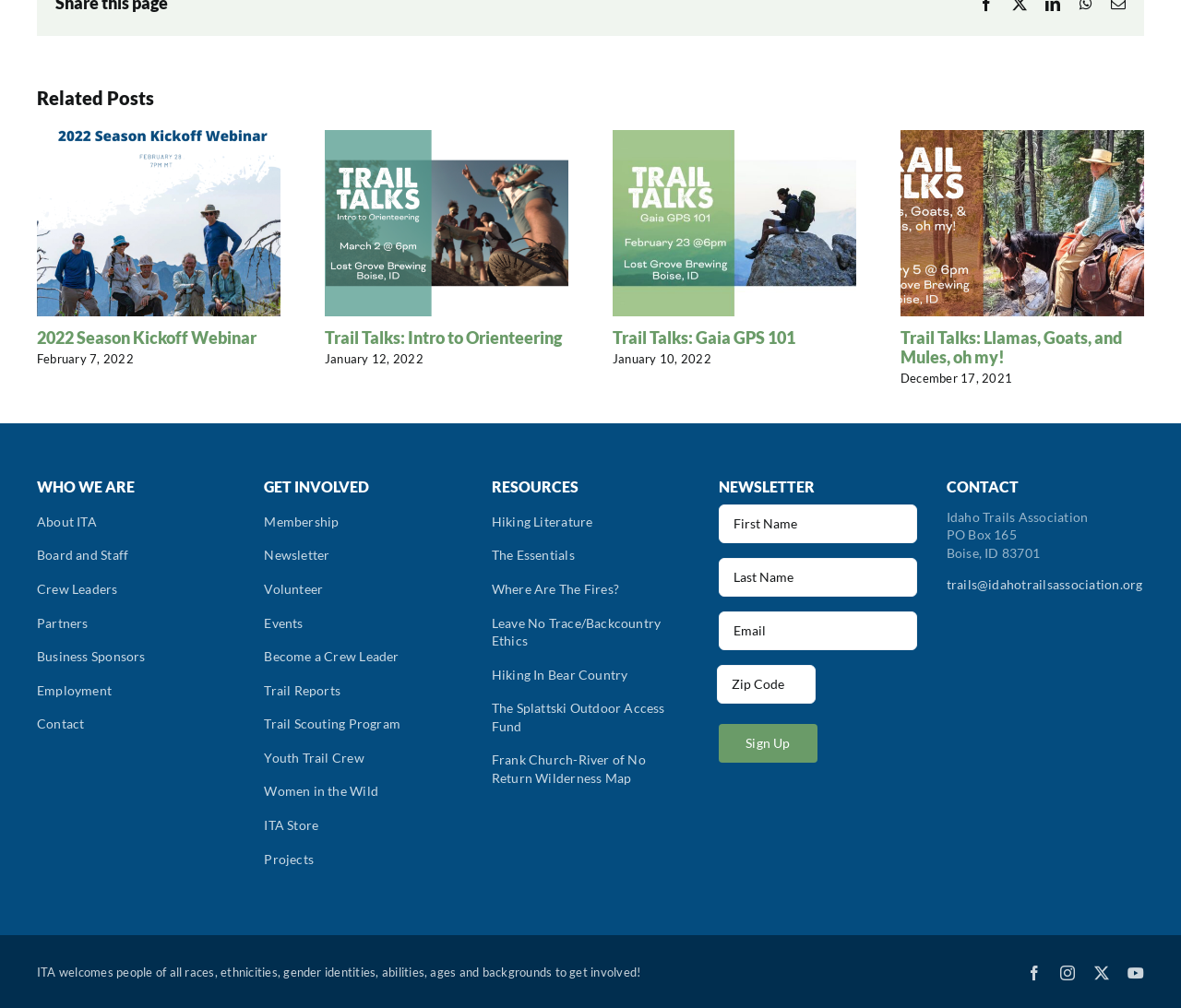Locate the bounding box coordinates of the area that needs to be clicked to fulfill the following instruction: "Click on the '2022 Season Kickoff Webinar' link". The coordinates should be in the format of four float numbers between 0 and 1, namely [left, top, right, bottom].

[0.031, 0.129, 0.238, 0.147]